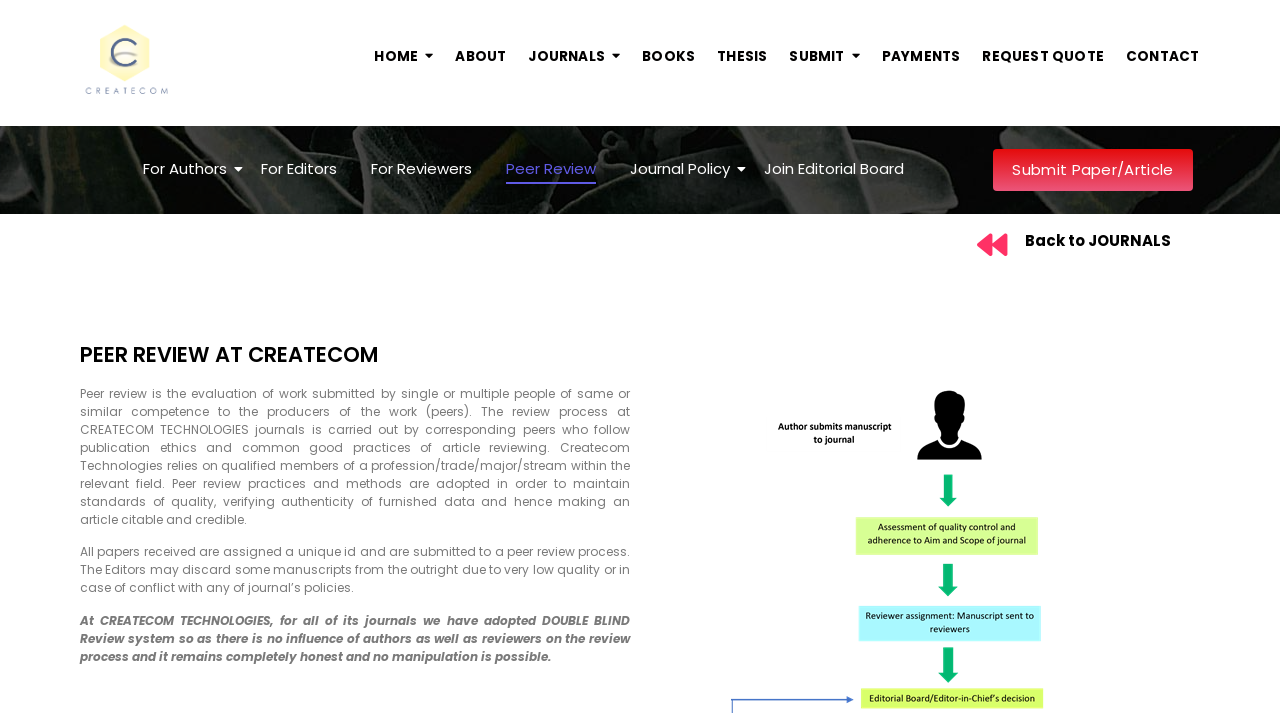Given the description "For Editors", determine the bounding box of the corresponding UI element.

[0.198, 0.197, 0.269, 0.279]